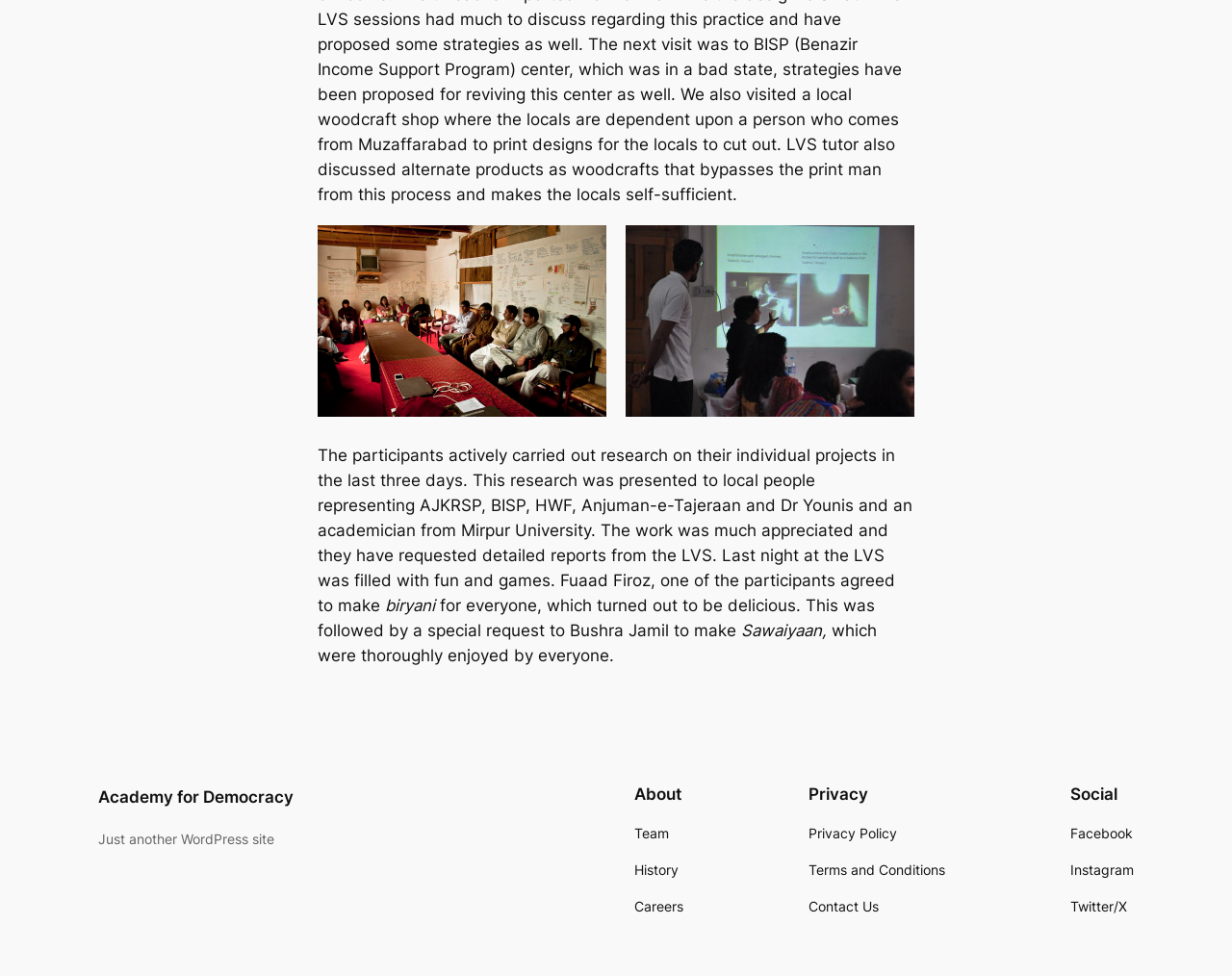Determine the bounding box coordinates of the area to click in order to meet this instruction: "read about the participants' research".

[0.258, 0.456, 0.741, 0.63]